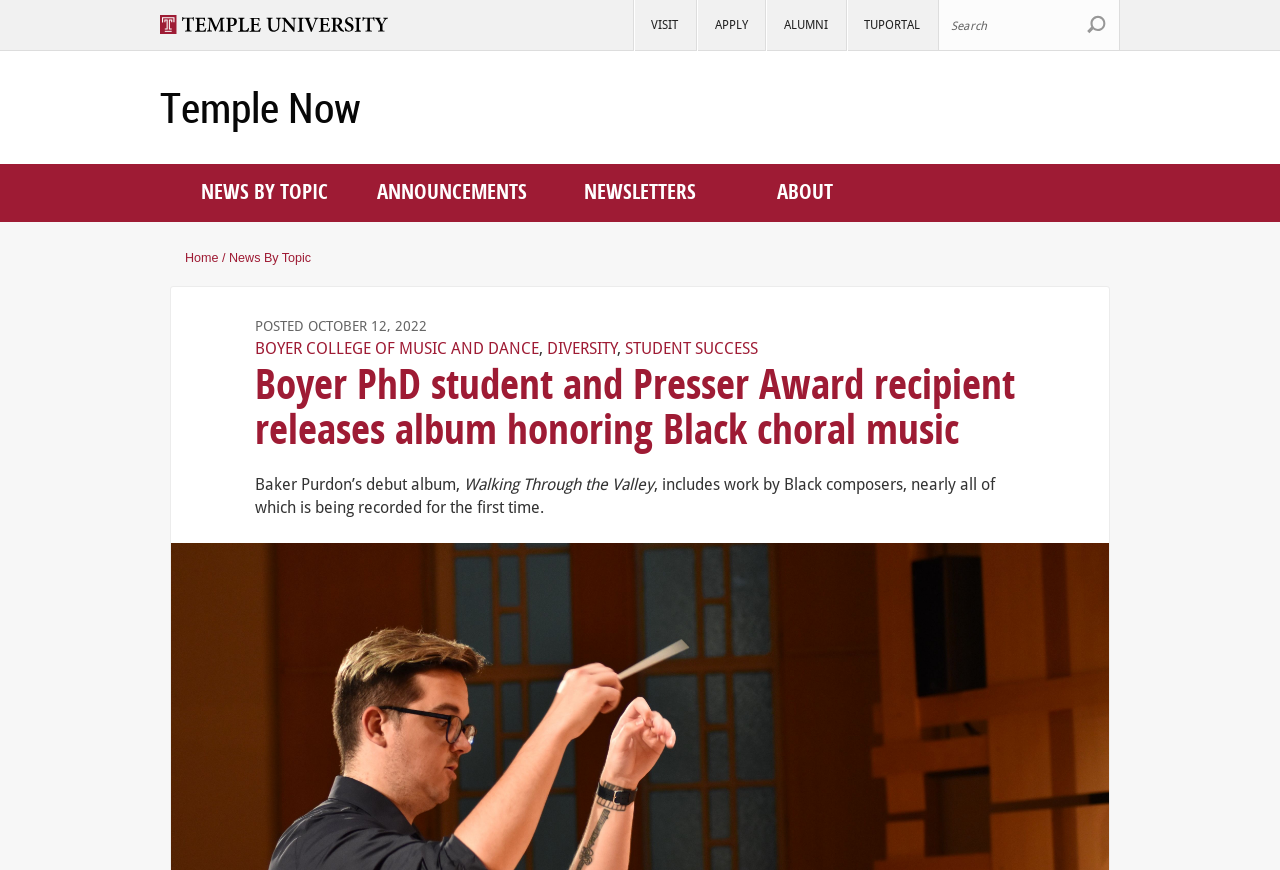What is the theme of Baker Purdon's album?
Carefully analyze the image and provide a detailed answer to the question.

The answer can be found in the heading element 'Boyer PhD student and Presser Award recipient releases album honoring Black choral music'. This element suggests that the theme of Baker Purdon's album is honoring Black choral music.